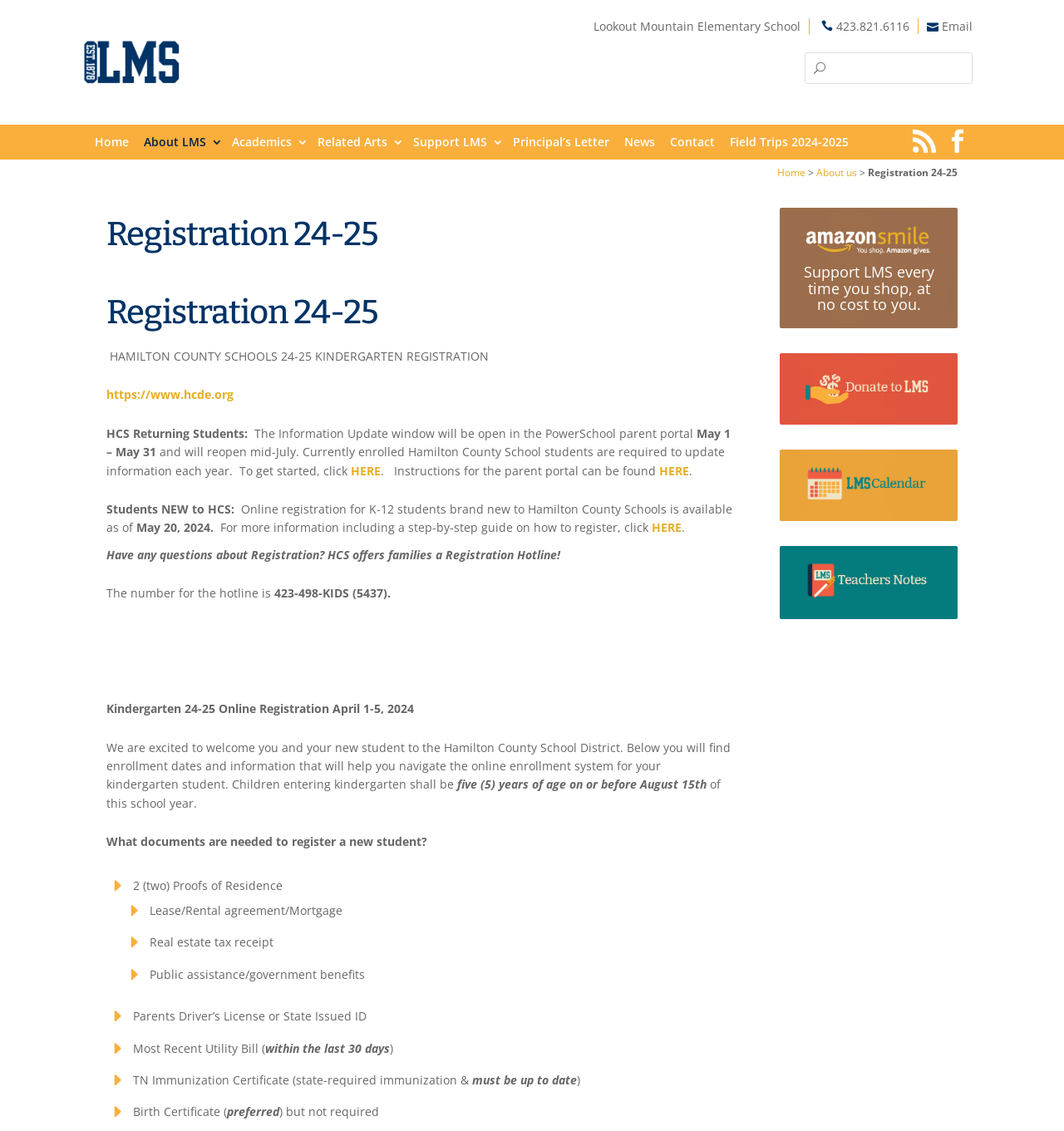Given the description "Support LMS", determine the bounding box of the corresponding UI element.

[0.383, 0.11, 0.473, 0.141]